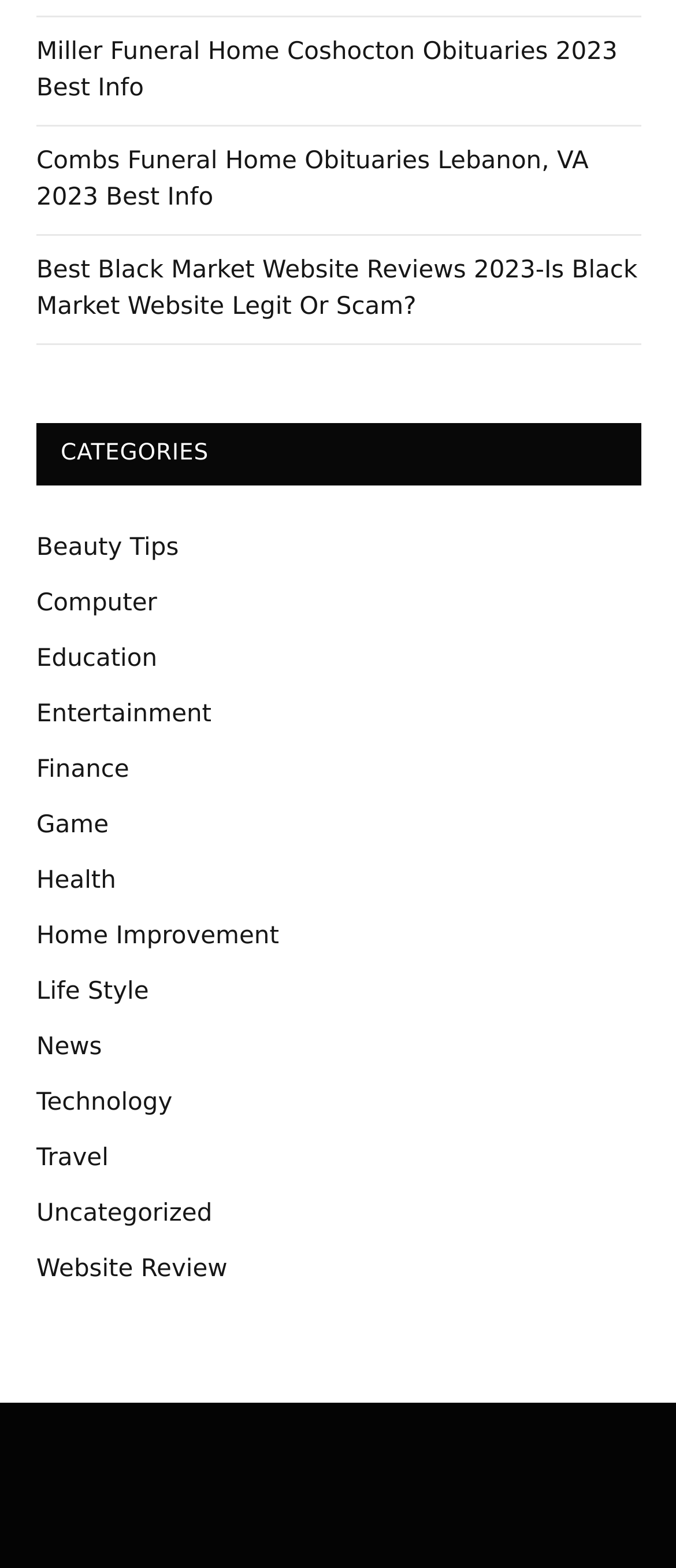Provide the bounding box coordinates for the UI element described in this sentence: "Home Improvement". The coordinates should be four float values between 0 and 1, i.e., [left, top, right, bottom].

[0.054, 0.586, 0.413, 0.609]